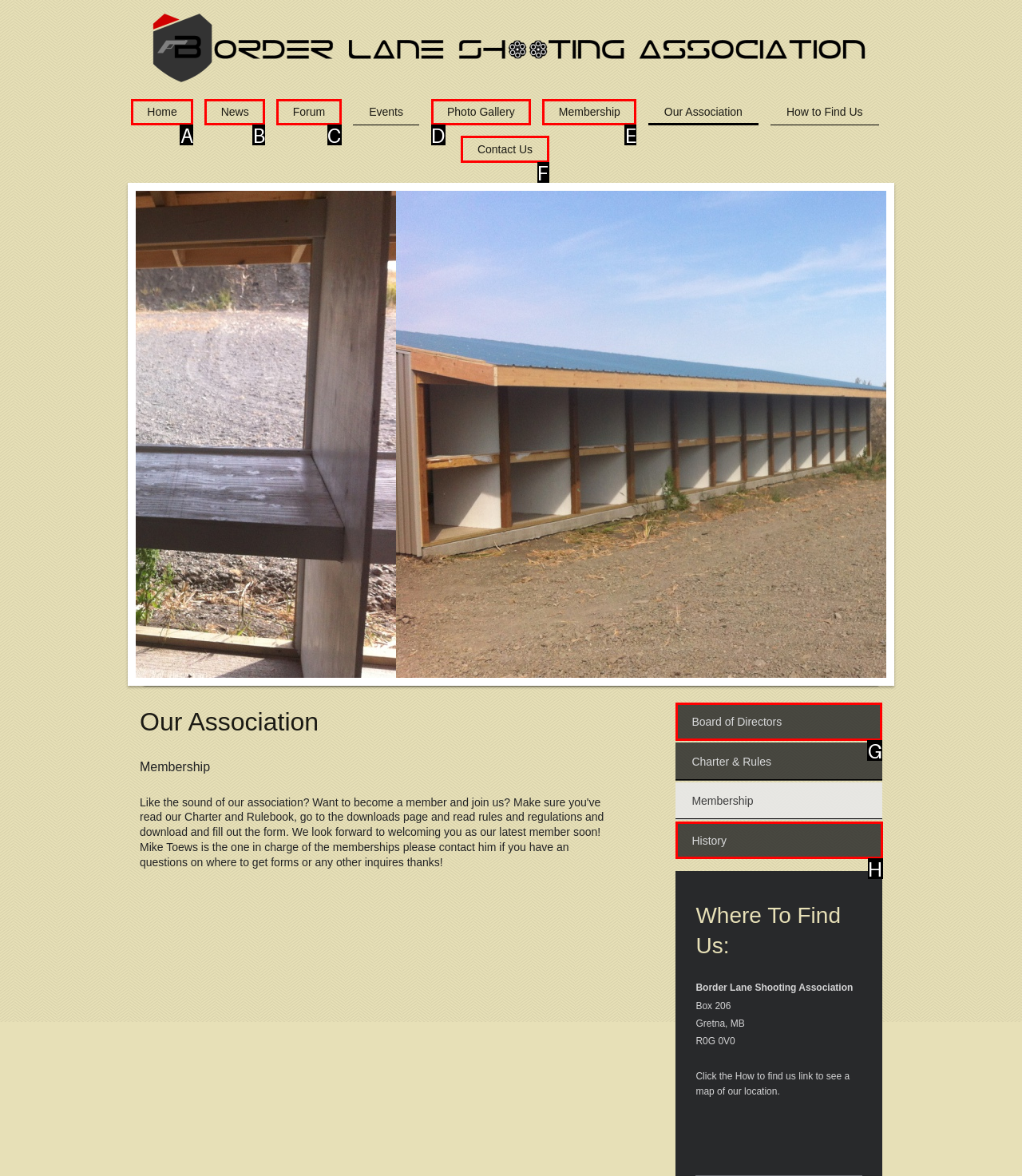Identify the appropriate choice to fulfill this task: Check the Board of Directors
Respond with the letter corresponding to the correct option.

G